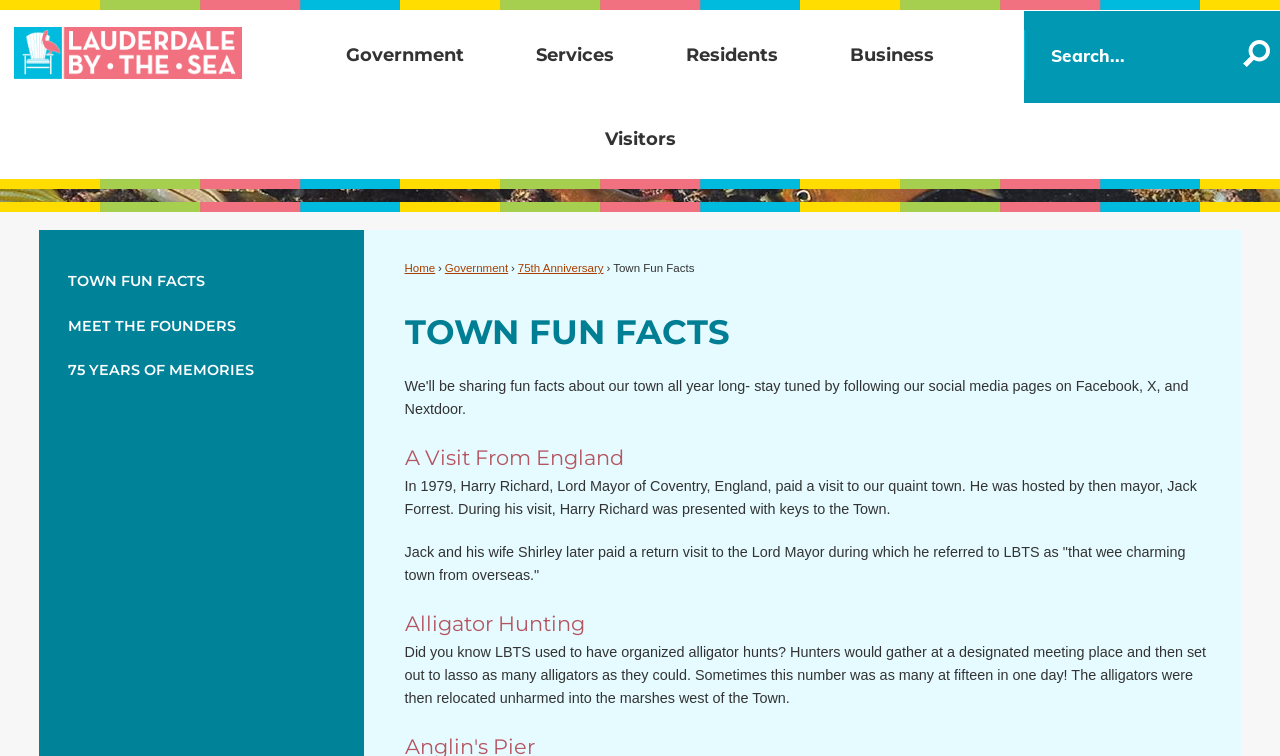How many alligators were sometimes caught in one day?
Please give a detailed and thorough answer to the question, covering all relevant points.

I found a static text element that describes alligator hunting in LBTS. The text mentions that sometimes fifteen alligators were caught in one day.